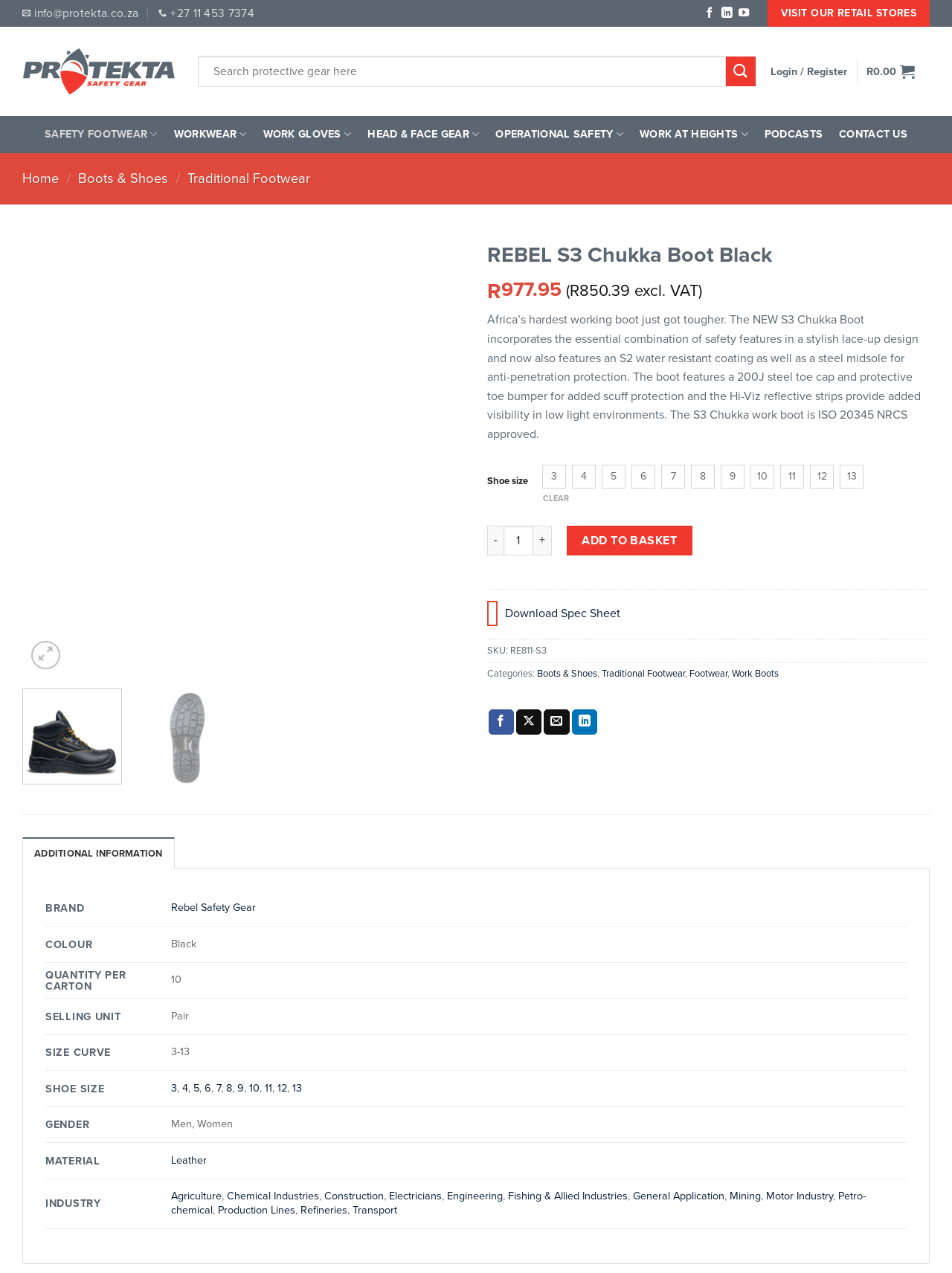Predict the bounding box of the UI element based on this description: "CC BY-SA 4.0".

None